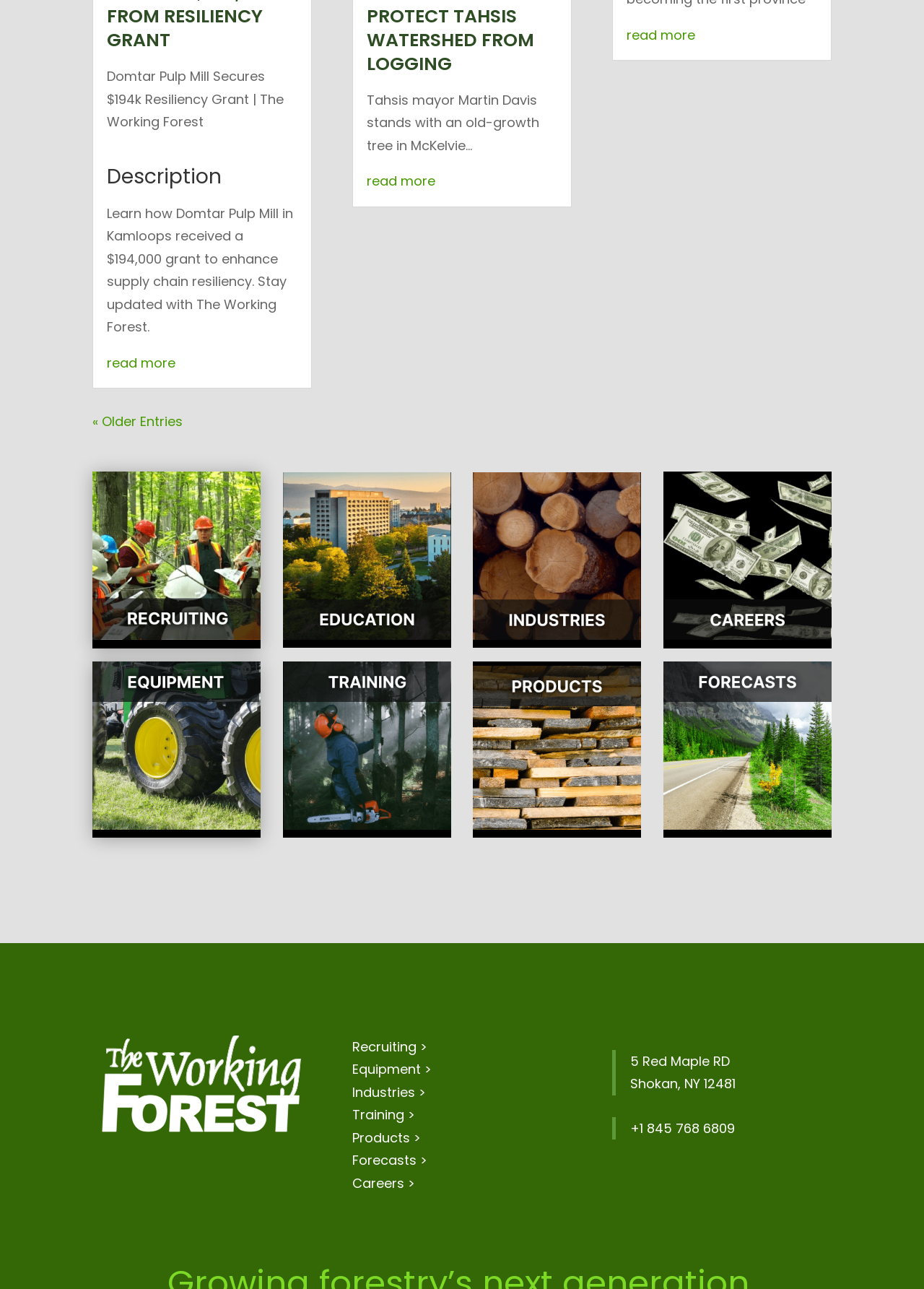Could you specify the bounding box coordinates for the clickable section to complete the following instruction: "view recruiting page"?

[0.381, 0.805, 0.463, 0.819]